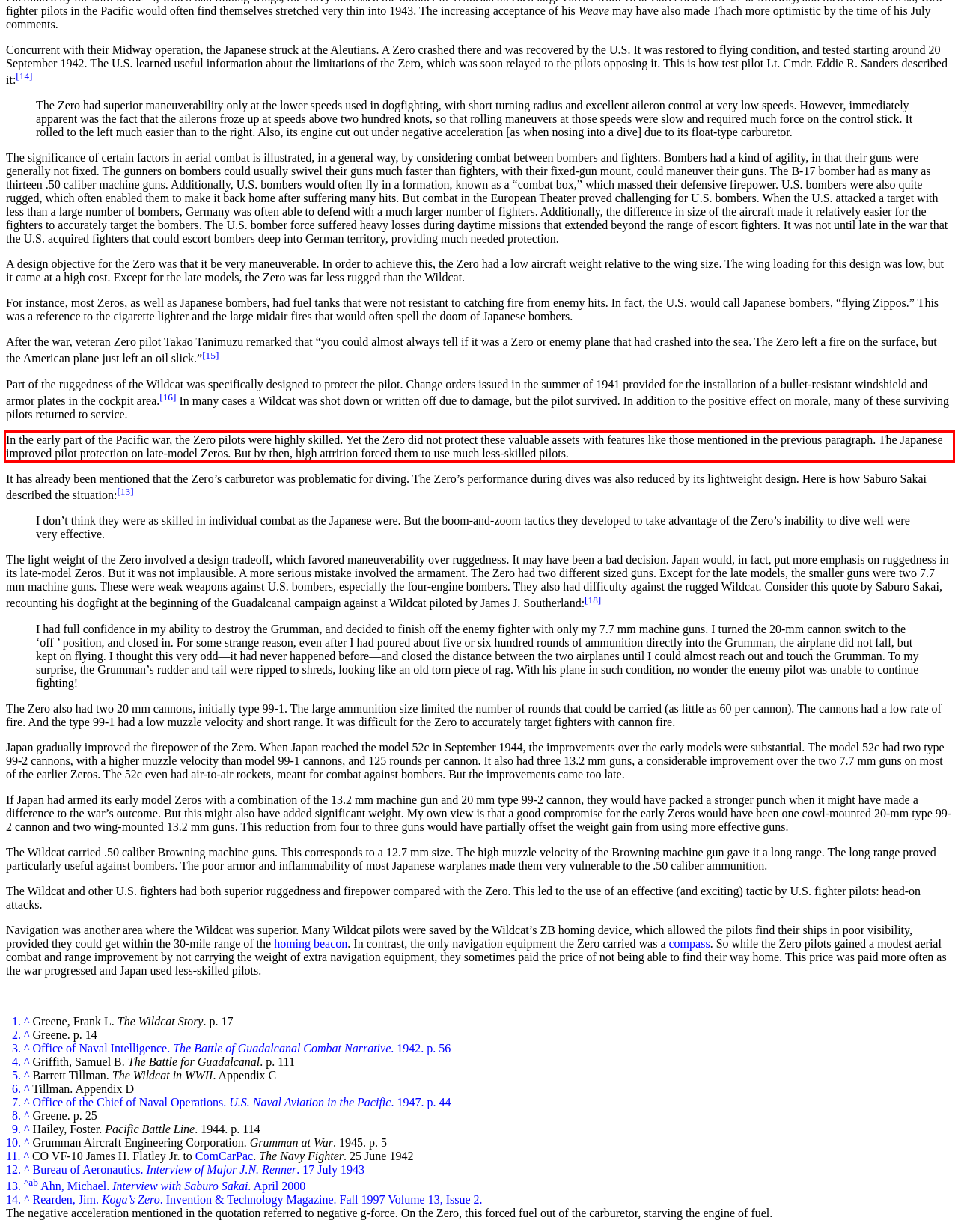Locate the red bounding box in the provided webpage screenshot and use OCR to determine the text content inside it.

In the early part of the Pacific war, the Zero pilots were highly skilled. Yet the Zero did not protect these valuable assets with features like those mentioned in the previous paragraph. The Japanese improved pilot protection on late-model Zeros. But by then, high attrition forced them to use much less-skilled pilots.